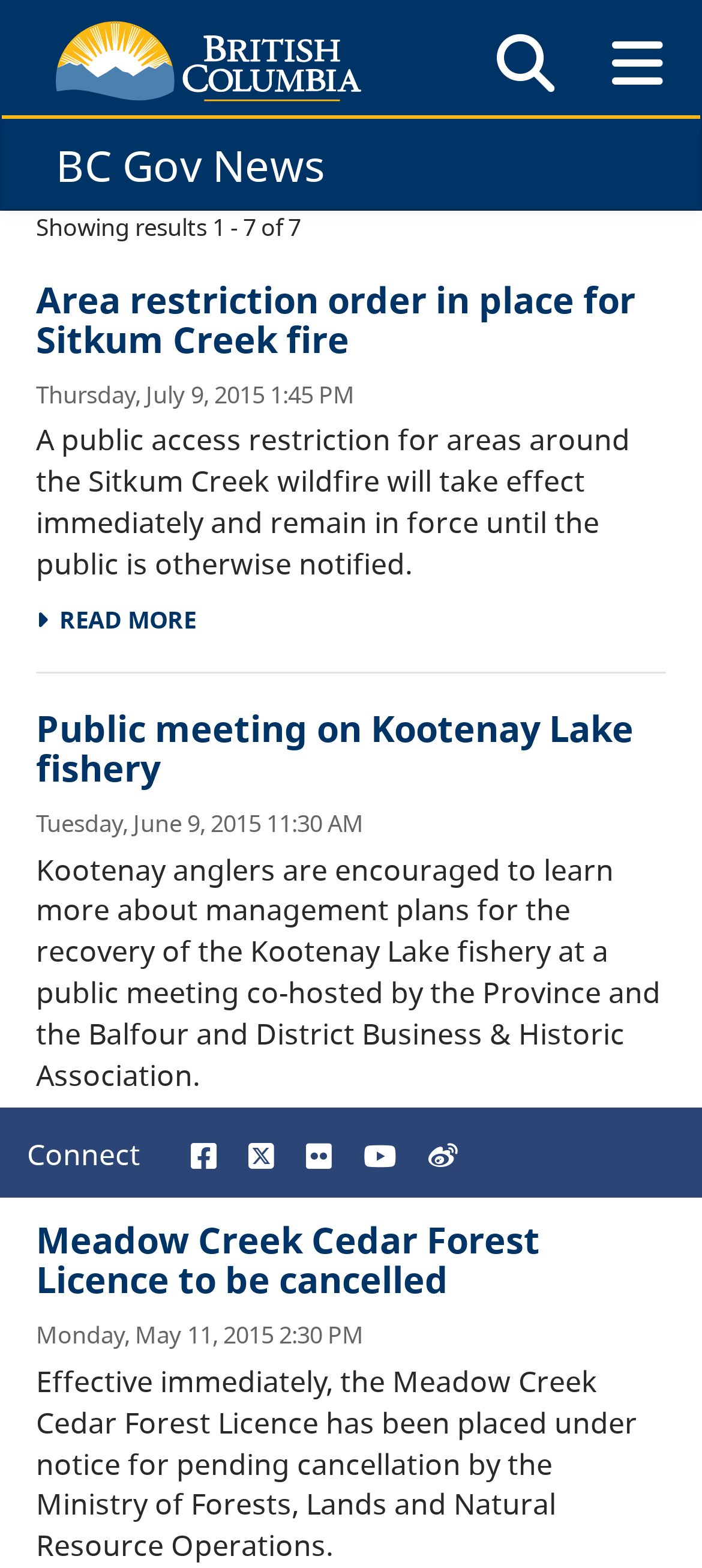Please identify the coordinates of the bounding box that should be clicked to fulfill this instruction: "Connect on Facebook".

[0.272, 0.727, 0.308, 0.748]